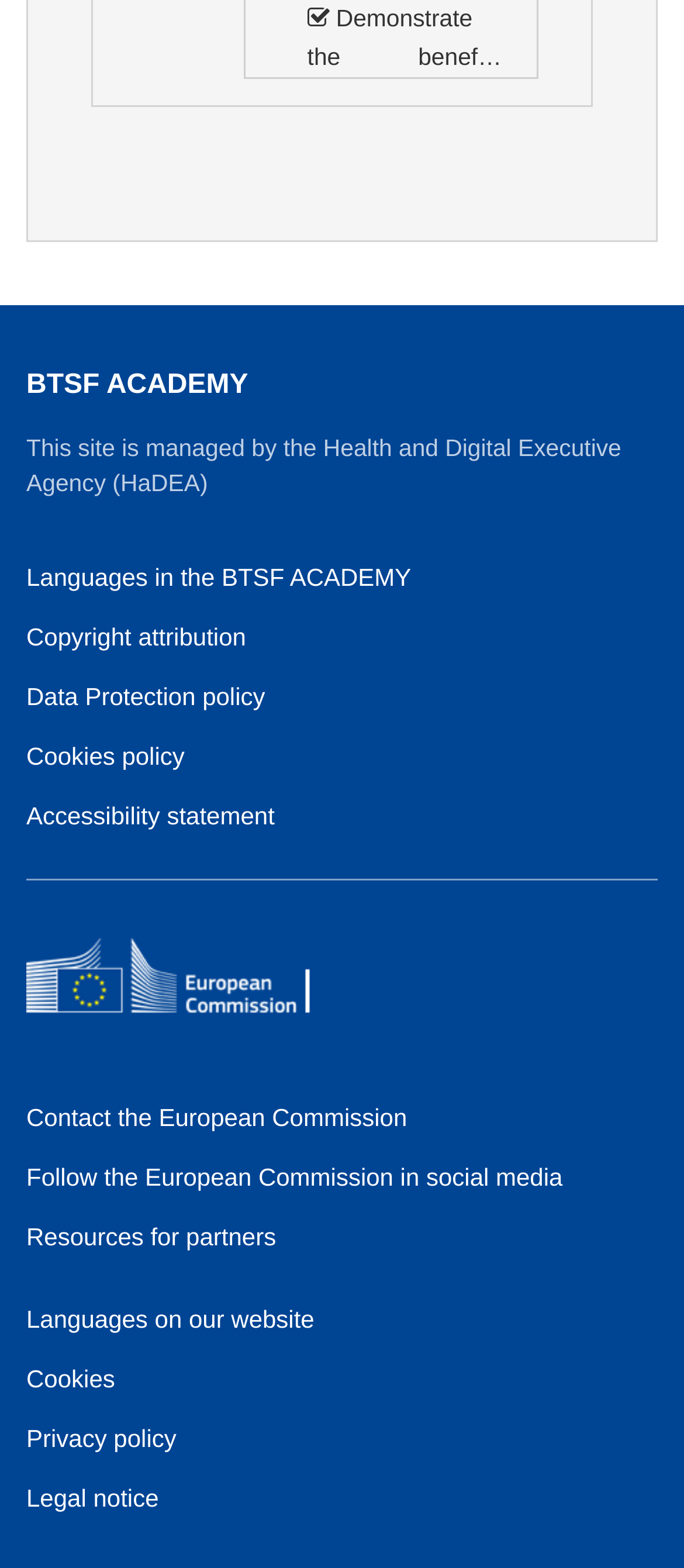Determine the bounding box coordinates for the HTML element mentioned in the following description: "Cookies policy". The coordinates should be a list of four floats ranging from 0 to 1, represented as [left, top, right, bottom].

[0.038, 0.471, 0.27, 0.493]